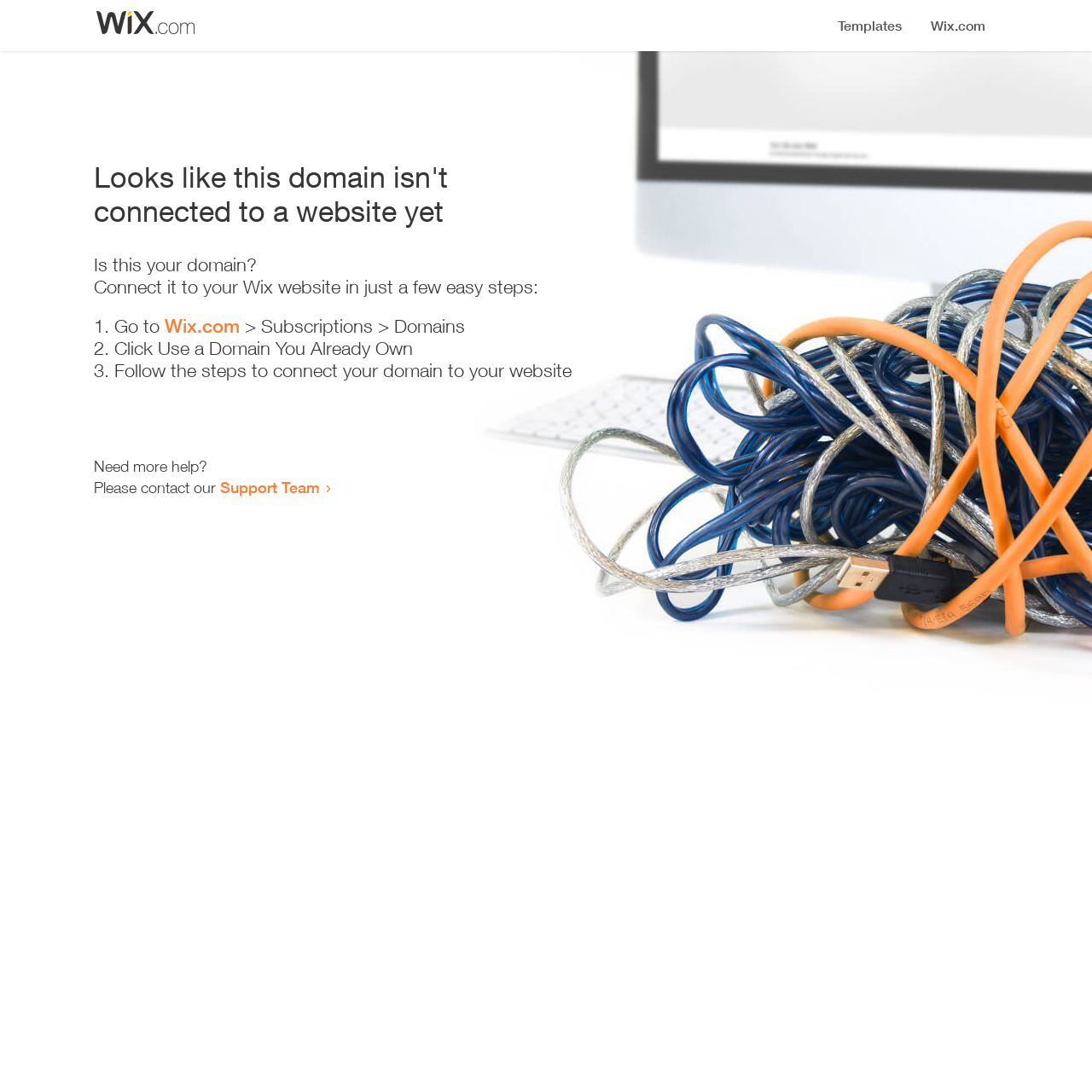Identify the bounding box for the described UI element. Provide the coordinates in (top-left x, top-left y, bottom-right x, bottom-right y) format with values ranging from 0 to 1: Wix.com

[0.151, 0.288, 0.22, 0.309]